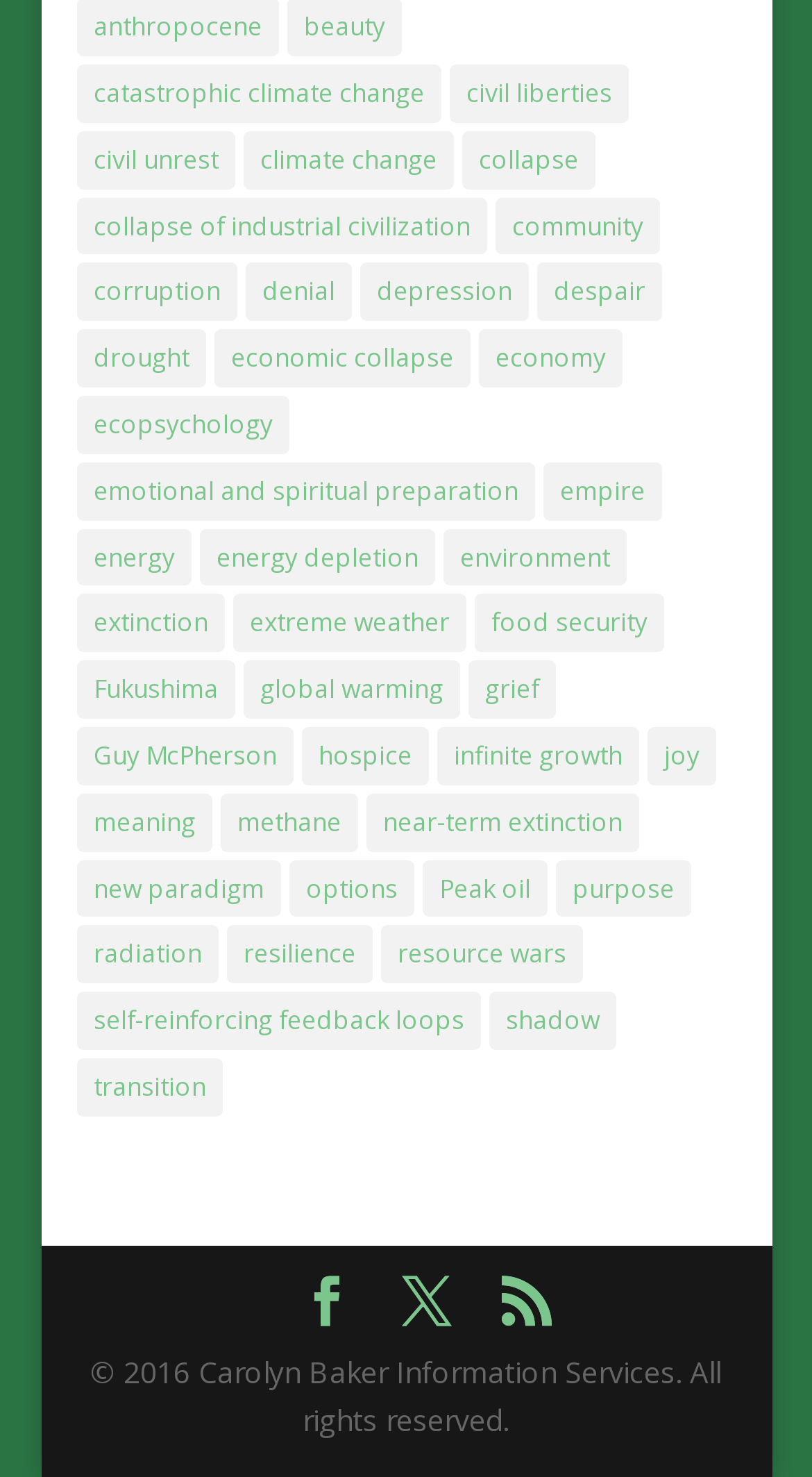What is the copyright information at the bottom of the webpage?
Answer with a single word or phrase, using the screenshot for reference.

© 2016 Carolyn Baker Information Services. All rights reserved.